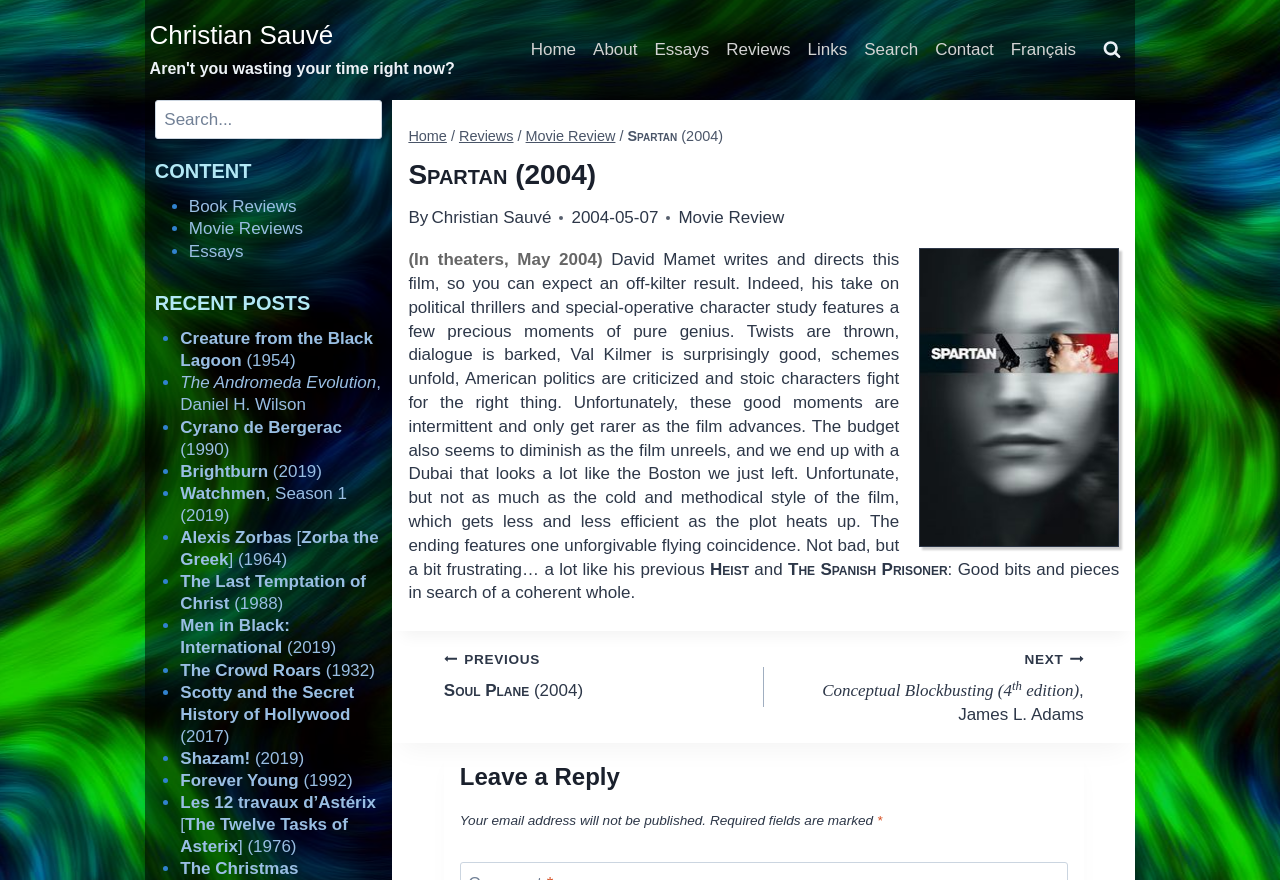Answer the following in one word or a short phrase: 
What is the name of the director of the movie?

David Mamet